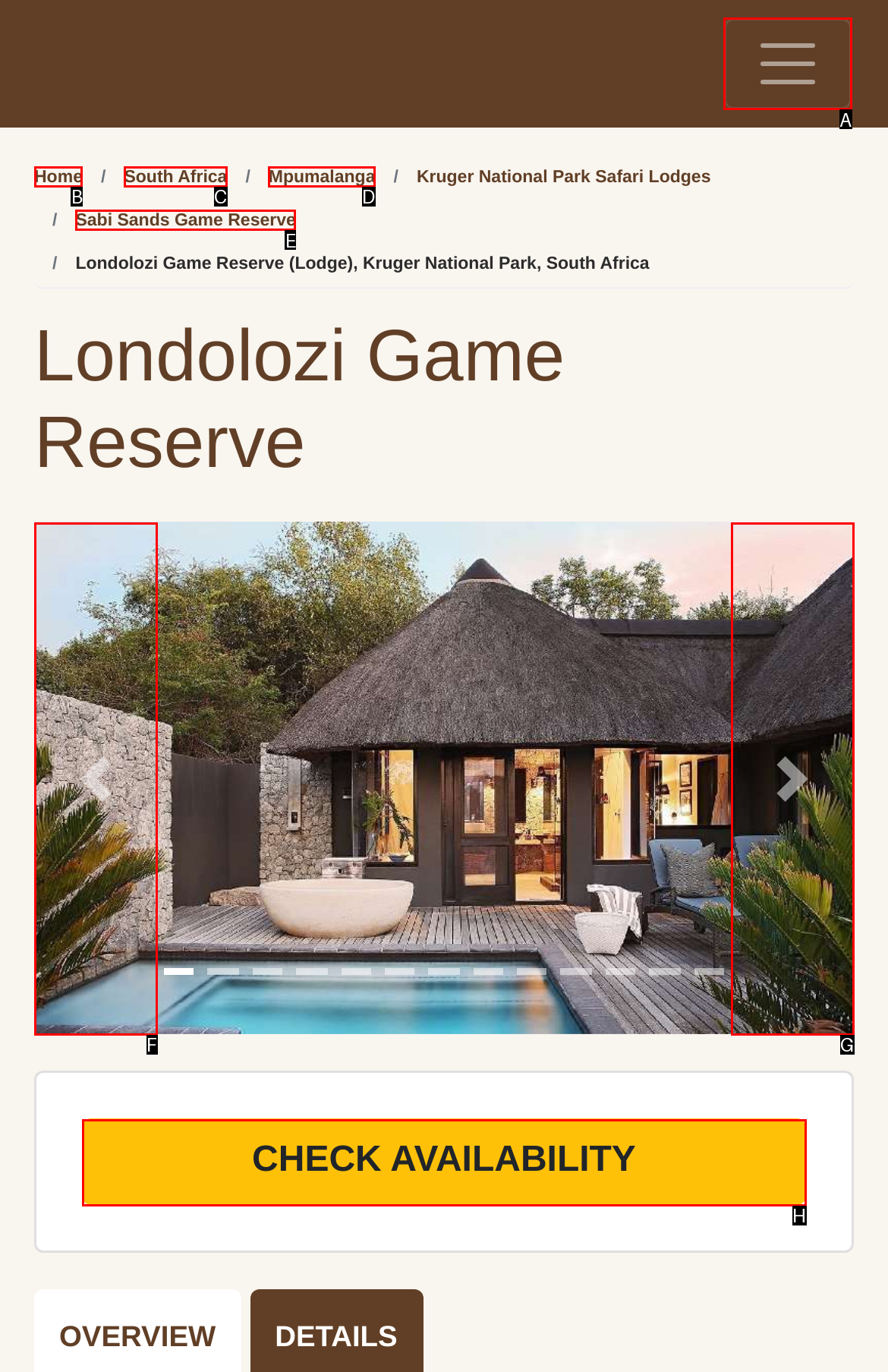Tell me the correct option to click for this task: View contact information
Write down the option's letter from the given choices.

None